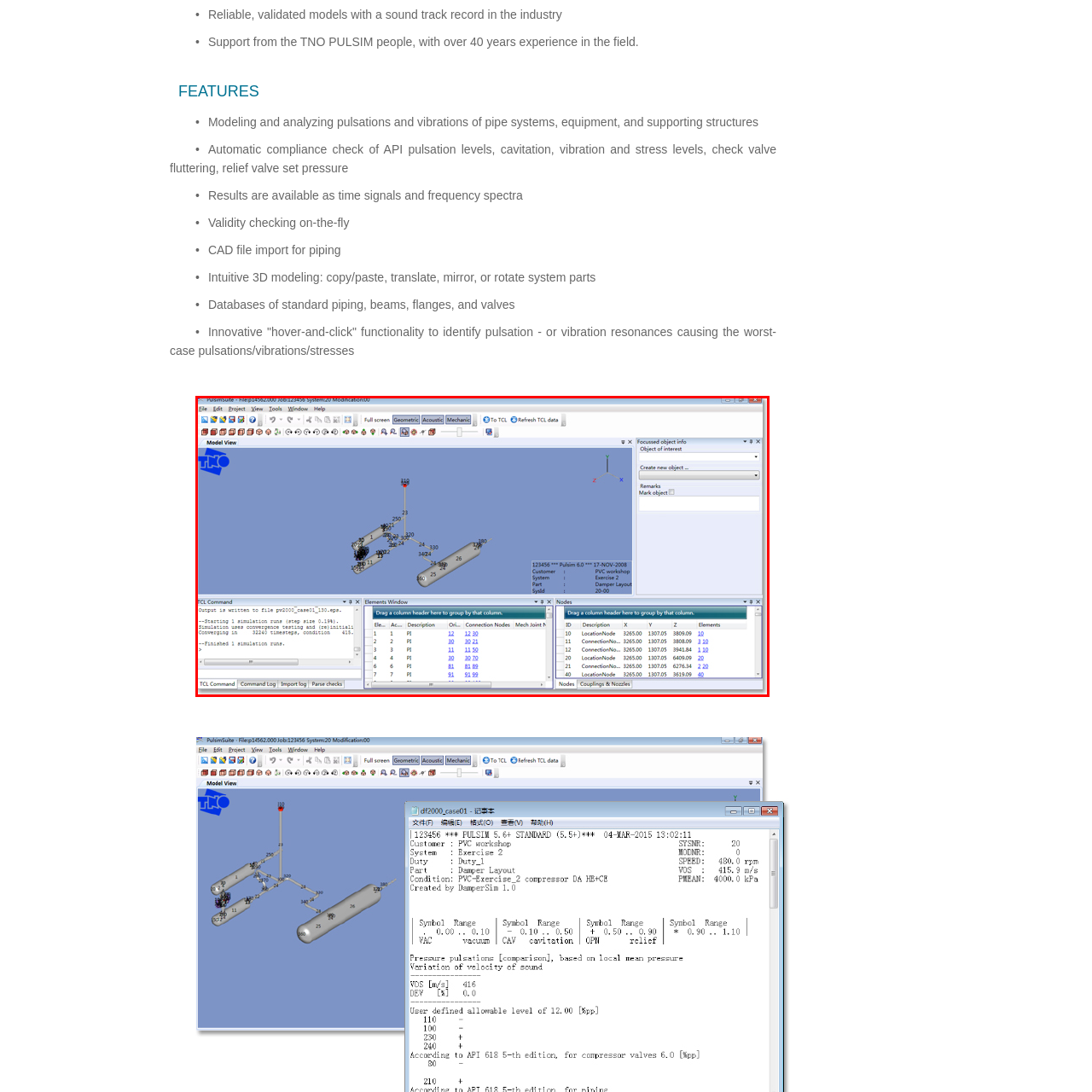What is the current status of the simulation process? Please look at the image within the red bounding box and provide a one-word or short-phrase answer based on what you see.

In progress